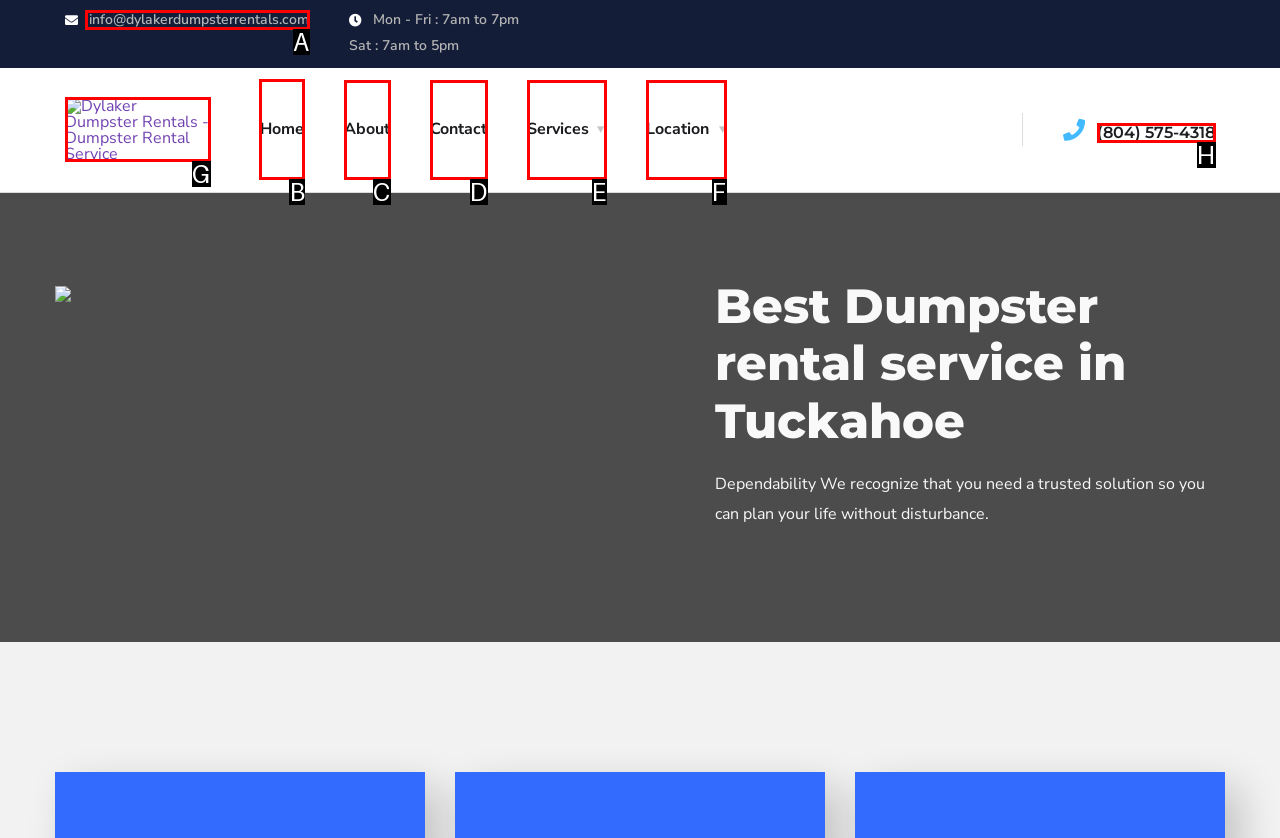From the options shown in the screenshot, tell me which lettered element I need to click to complete the task: Click the 'Home' link.

B